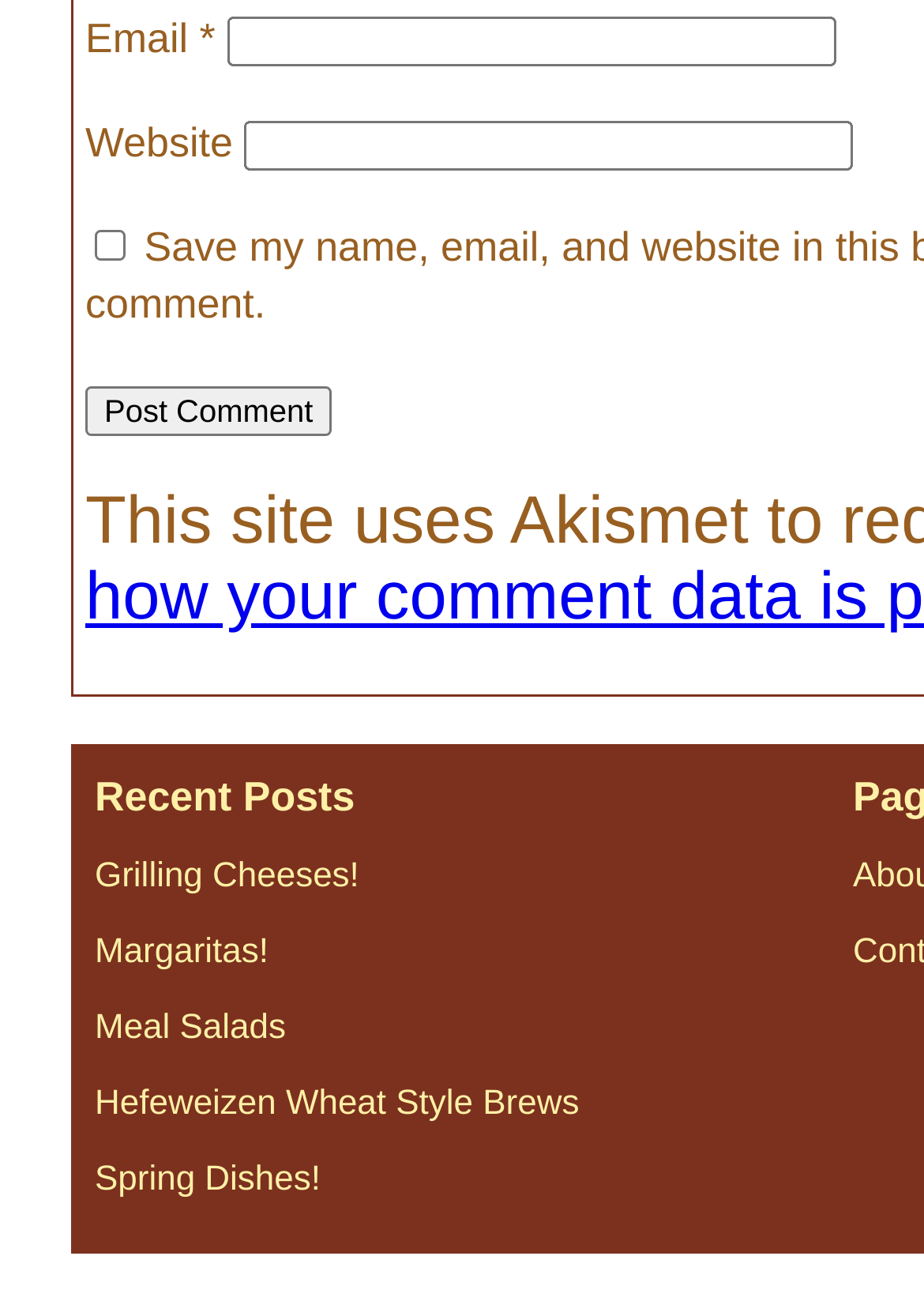How many links are under 'Recent Posts'?
Give a detailed response to the question by analyzing the screenshot.

The heading element 'Recent Posts' with bounding box coordinates [0.103, 0.589, 0.872, 0.637] is followed by 5 link elements with bounding box coordinates [0.103, 0.66, 0.389, 0.689], [0.103, 0.719, 0.291, 0.748], [0.103, 0.777, 0.309, 0.806], [0.103, 0.835, 0.627, 0.864], and [0.103, 0.893, 0.347, 0.923]